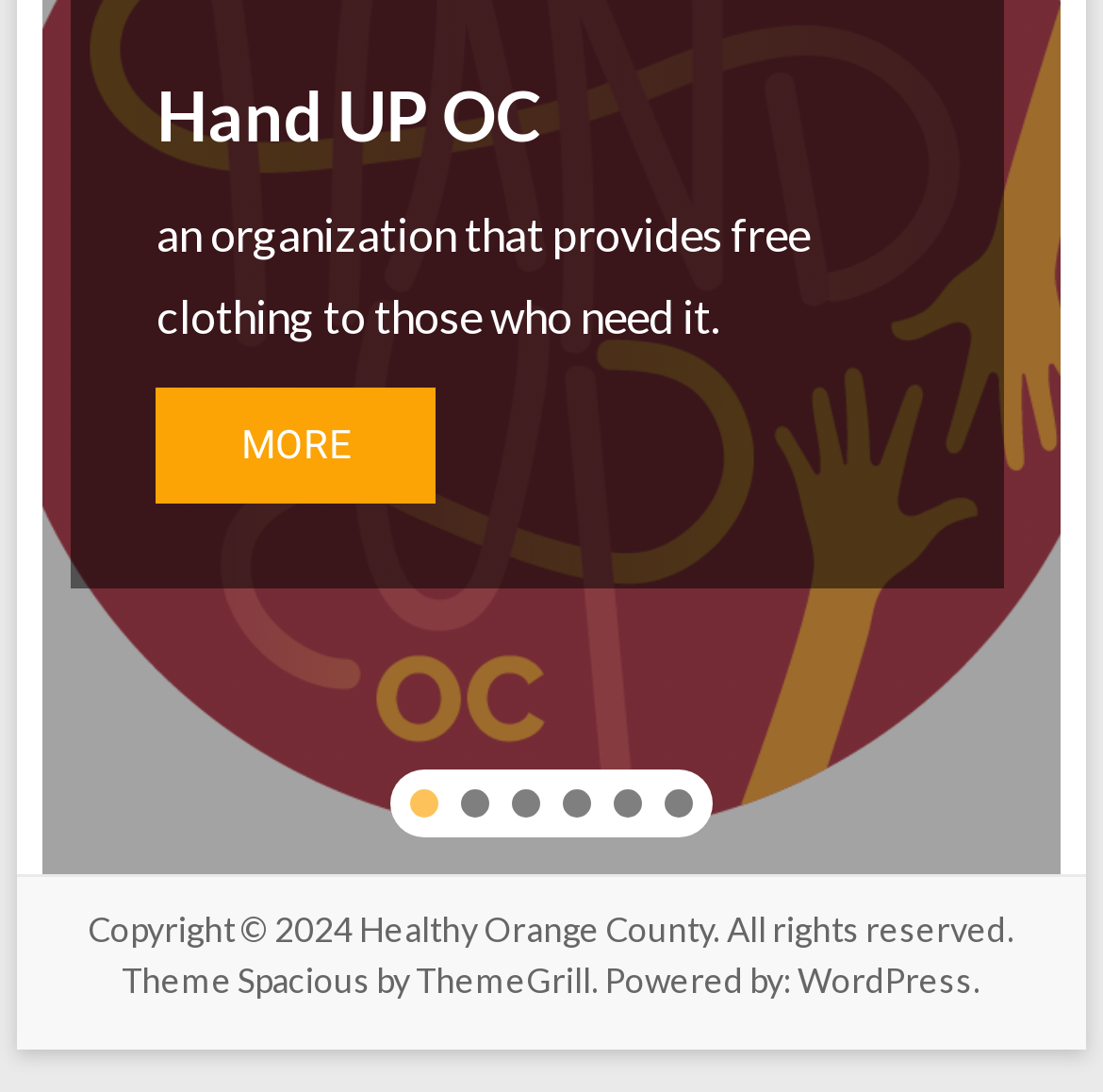Provide a one-word or one-phrase answer to the question:
How many buttons are there at the bottom of the webpage?

5